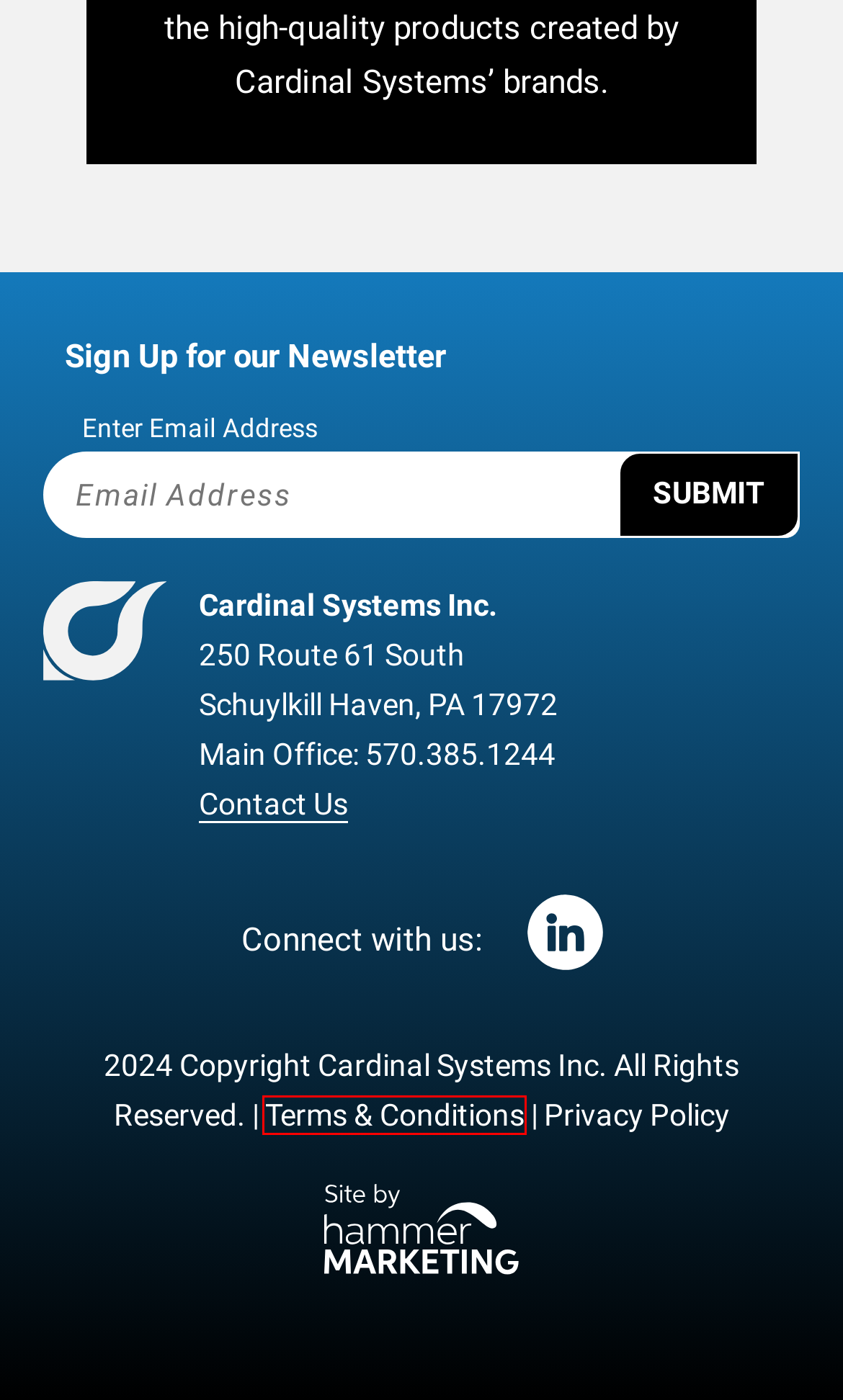With the provided webpage screenshot containing a red bounding box around a UI element, determine which description best matches the new webpage that appears after clicking the selected element. The choices are:
A. Our History & Beyond - Cardinal Systems
B. Privacy Policy - Cardinal Systems
C. Cardinal Fabrication & Mfg. - Cardinal Systems
D. Press Releases Archives - Cardinal Systems
E. The Cardinal Culture - Cardinal Systems
F. Terms & Conditions - Cardinal Systems
G. Contact Us - Cardinal Systems
H. News - Cardinal Systems

F